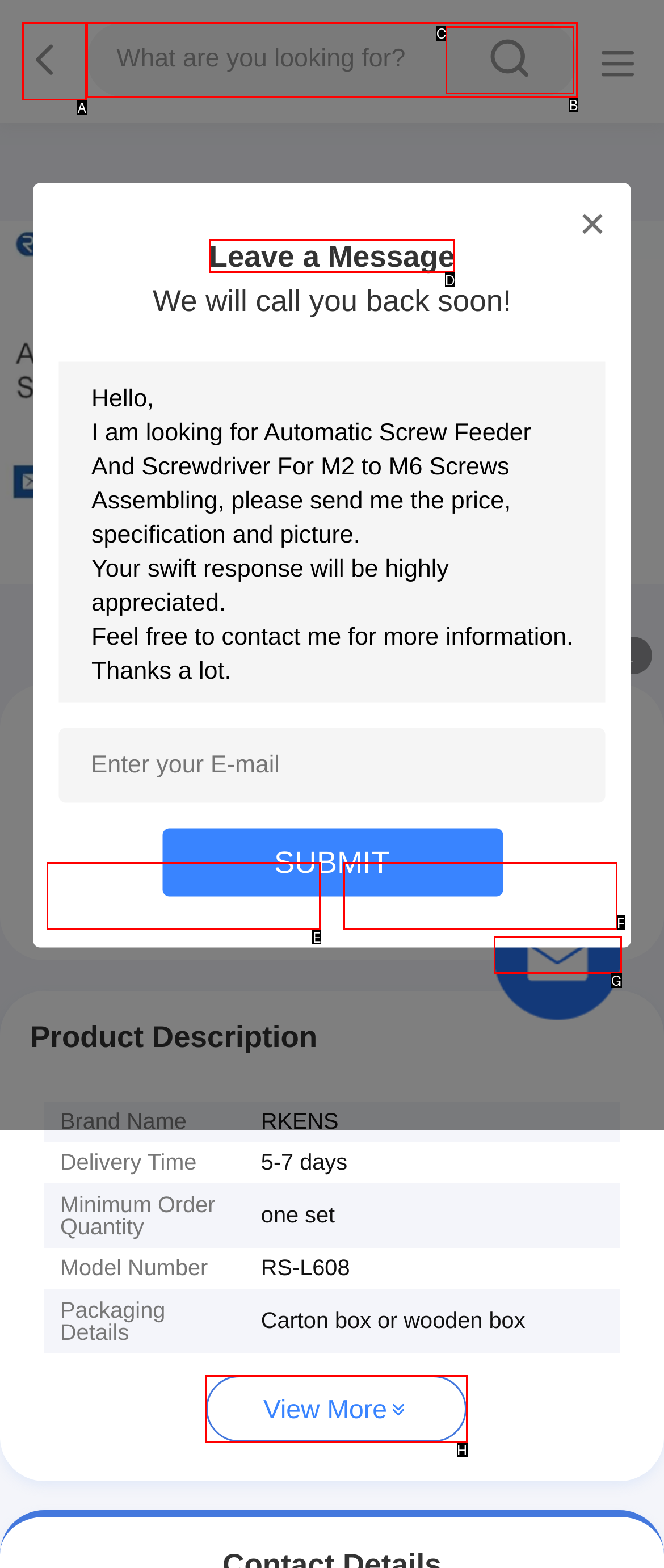Indicate the UI element to click to perform the task: Leave a message. Reply with the letter corresponding to the chosen element.

D